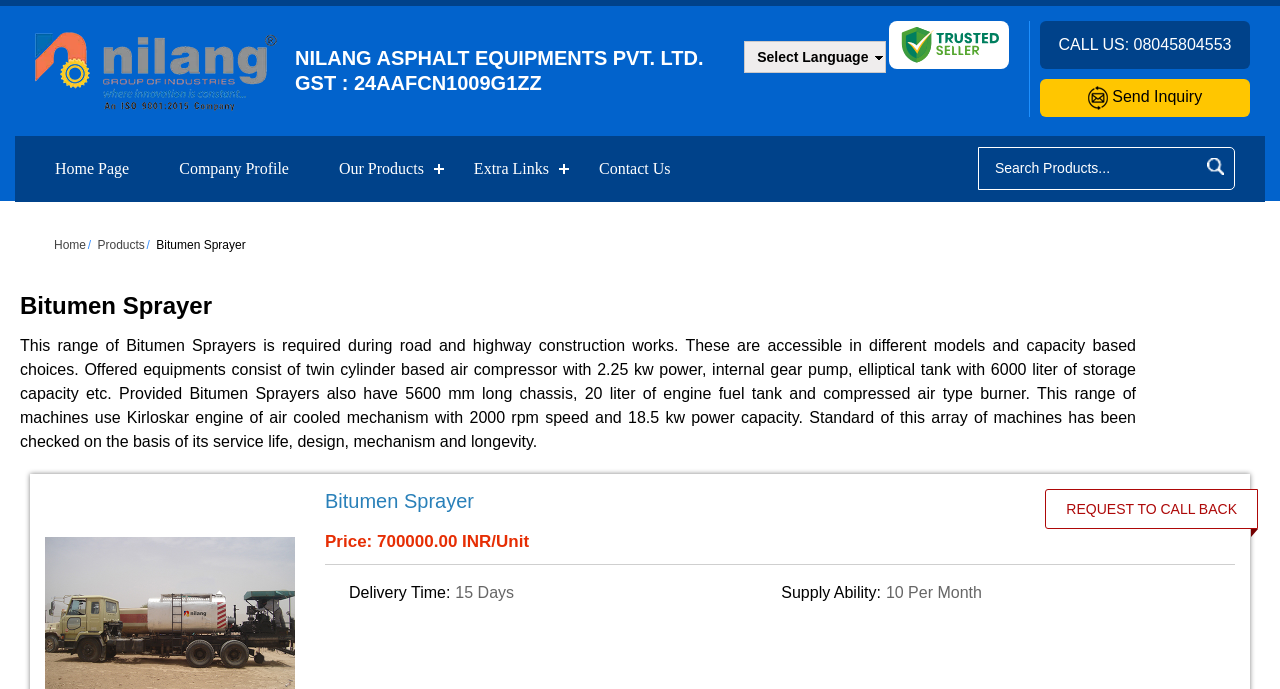What is the company name?
Answer the question with a single word or phrase by looking at the picture.

NILANG ASPHALT EQUIPMENTS PVT. LTD.